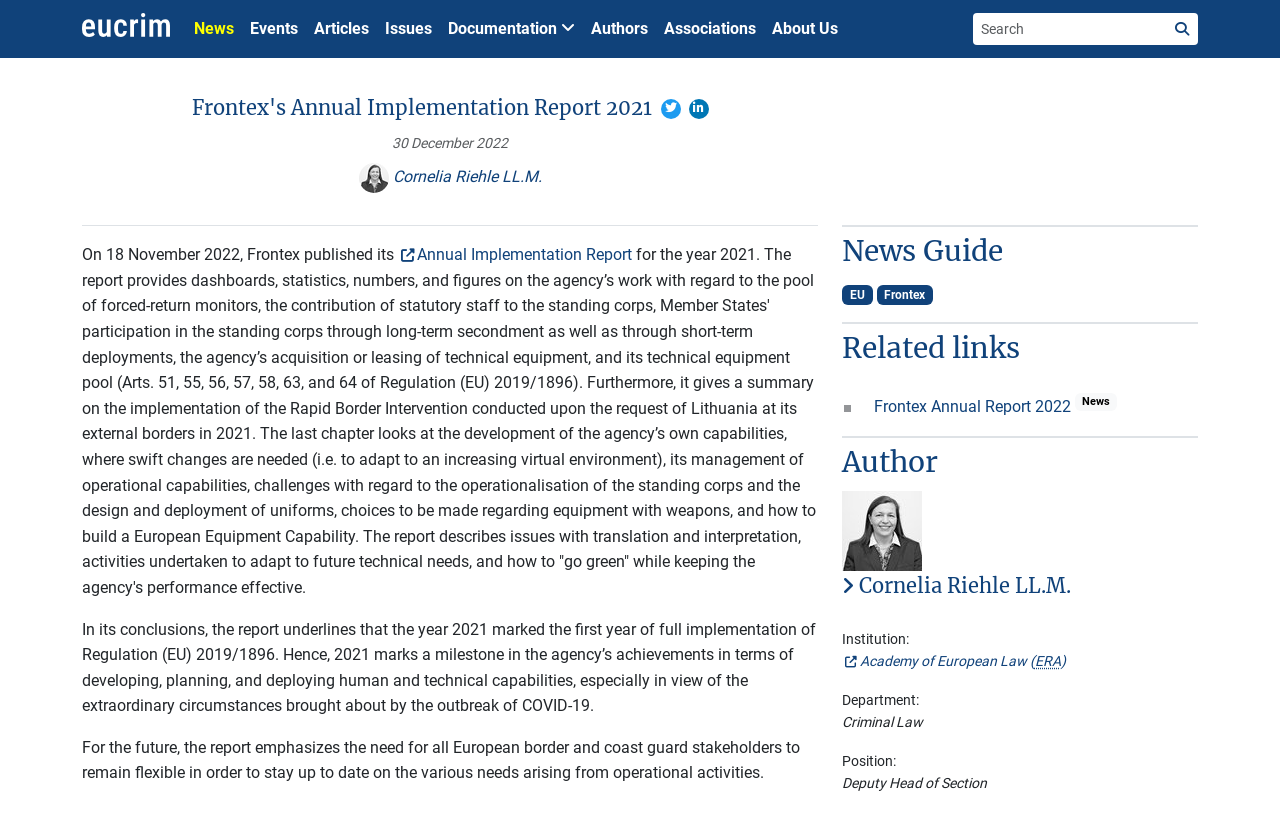Bounding box coordinates must be specified in the format (top-left x, top-left y, bottom-right x, bottom-right y). All values should be floating point numbers between 0 and 1. What are the bounding box coordinates of the UI element described as: Articles

[0.239, 0.01, 0.294, 0.061]